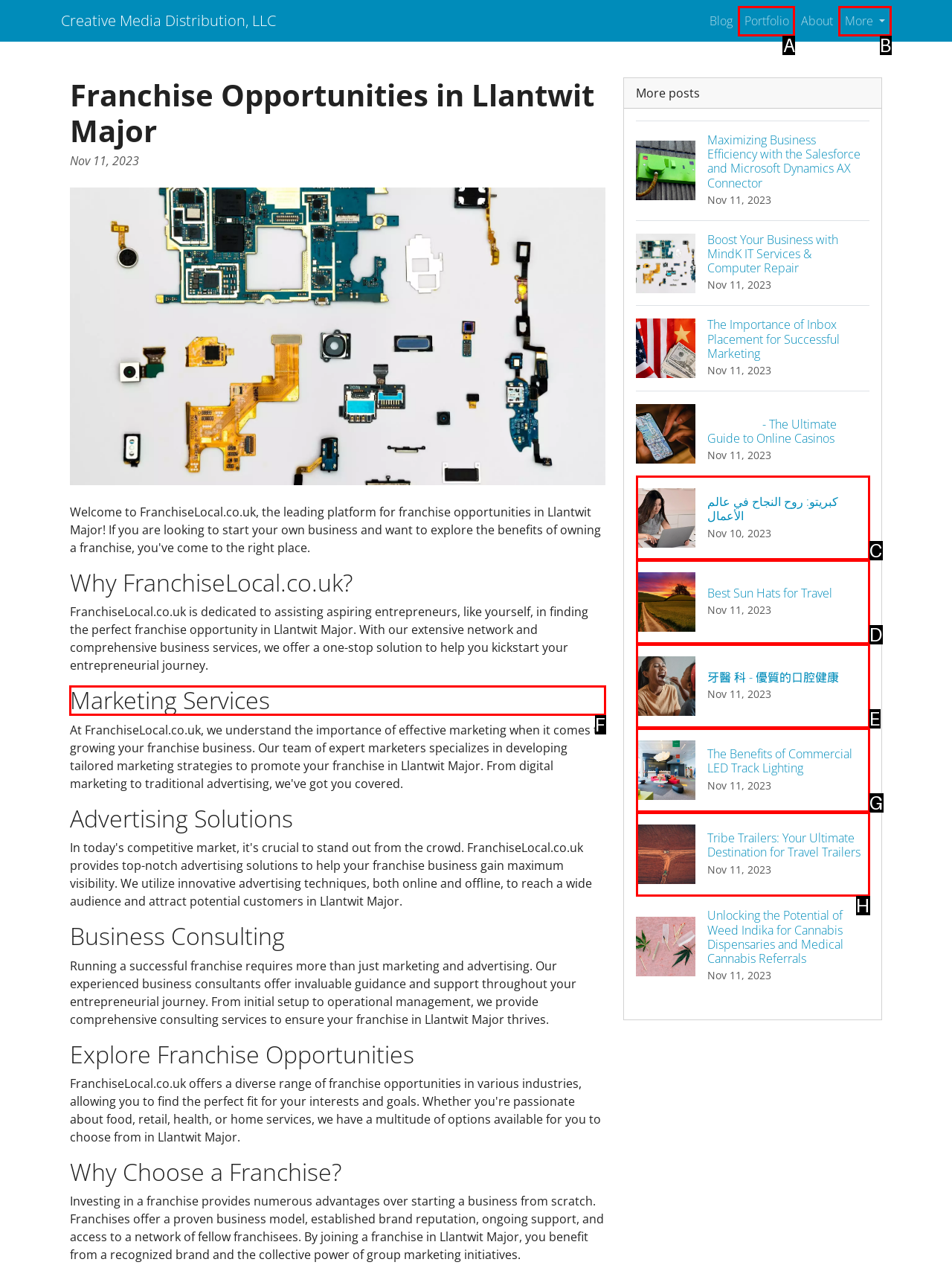Given the instruction: Request a demo, which HTML element should you click on?
Answer with the letter that corresponds to the correct option from the choices available.

None